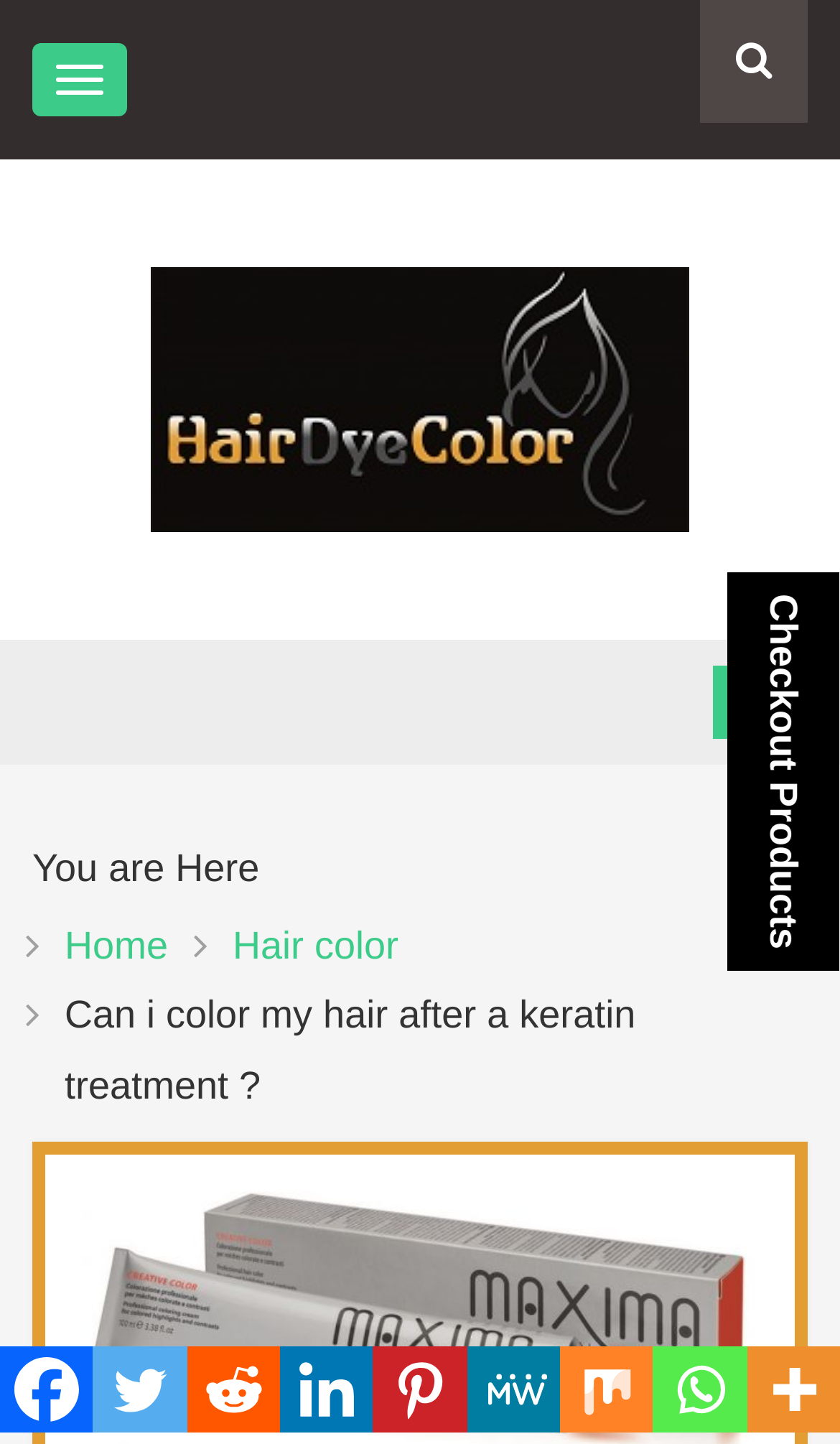Can you find the bounding box coordinates for the element to click on to achieve the instruction: "Click the 'Checkout Products' link"?

[0.865, 0.396, 0.999, 0.672]